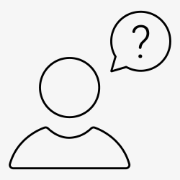What is the purpose of the image?
Carefully examine the image and provide a detailed answer to the question.

The image is designed to represent a user seeking help or information, emphasizing themes of inquiry and support, and inviting viewers to seek answers to their queries, which aligns well with the surrounding content that focuses on providing help and resources for users with questions.